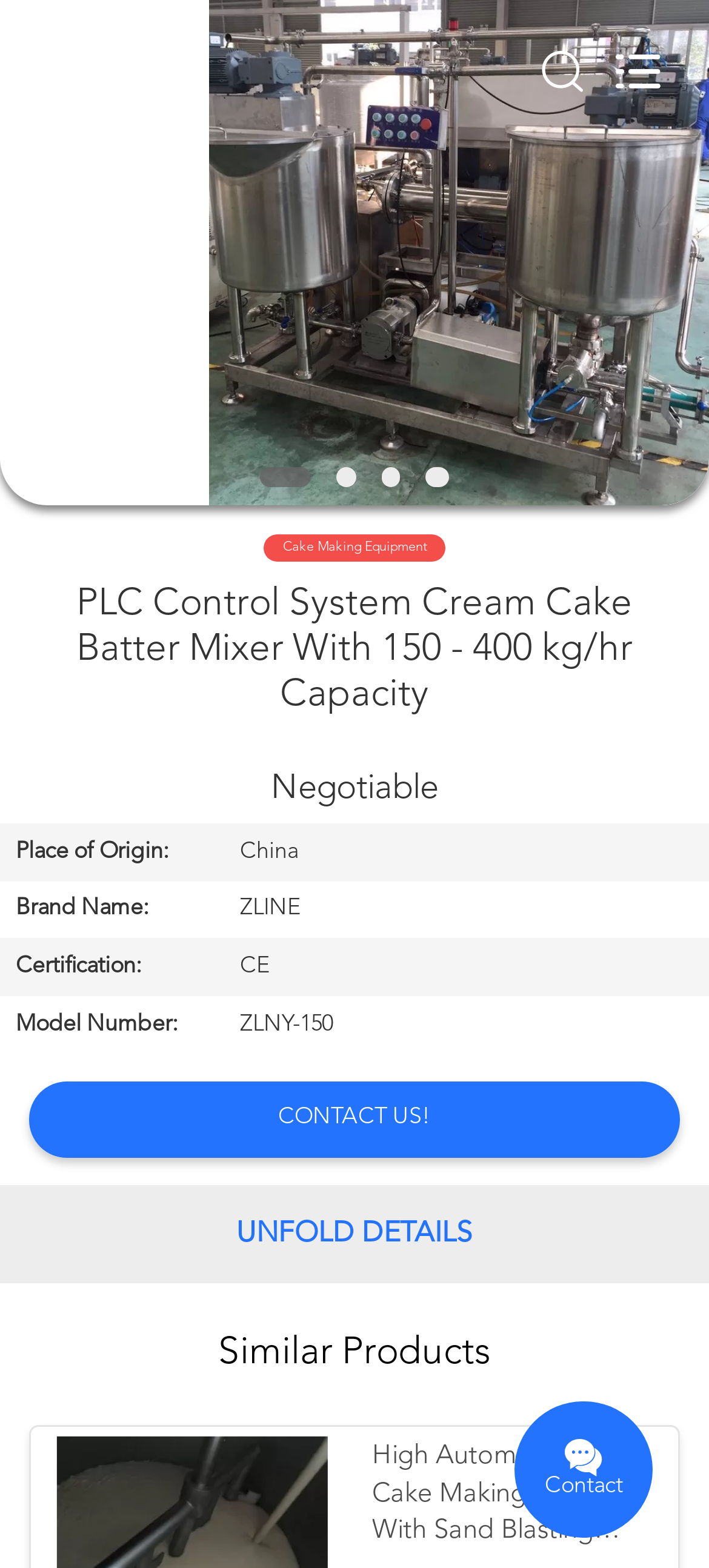Determine the bounding box coordinates of the clickable region to execute the instruction: "Search what you want". The coordinates should be four float numbers between 0 and 1, denoted as [left, top, right, bottom].

[0.0, 0.0, 0.88, 0.09]